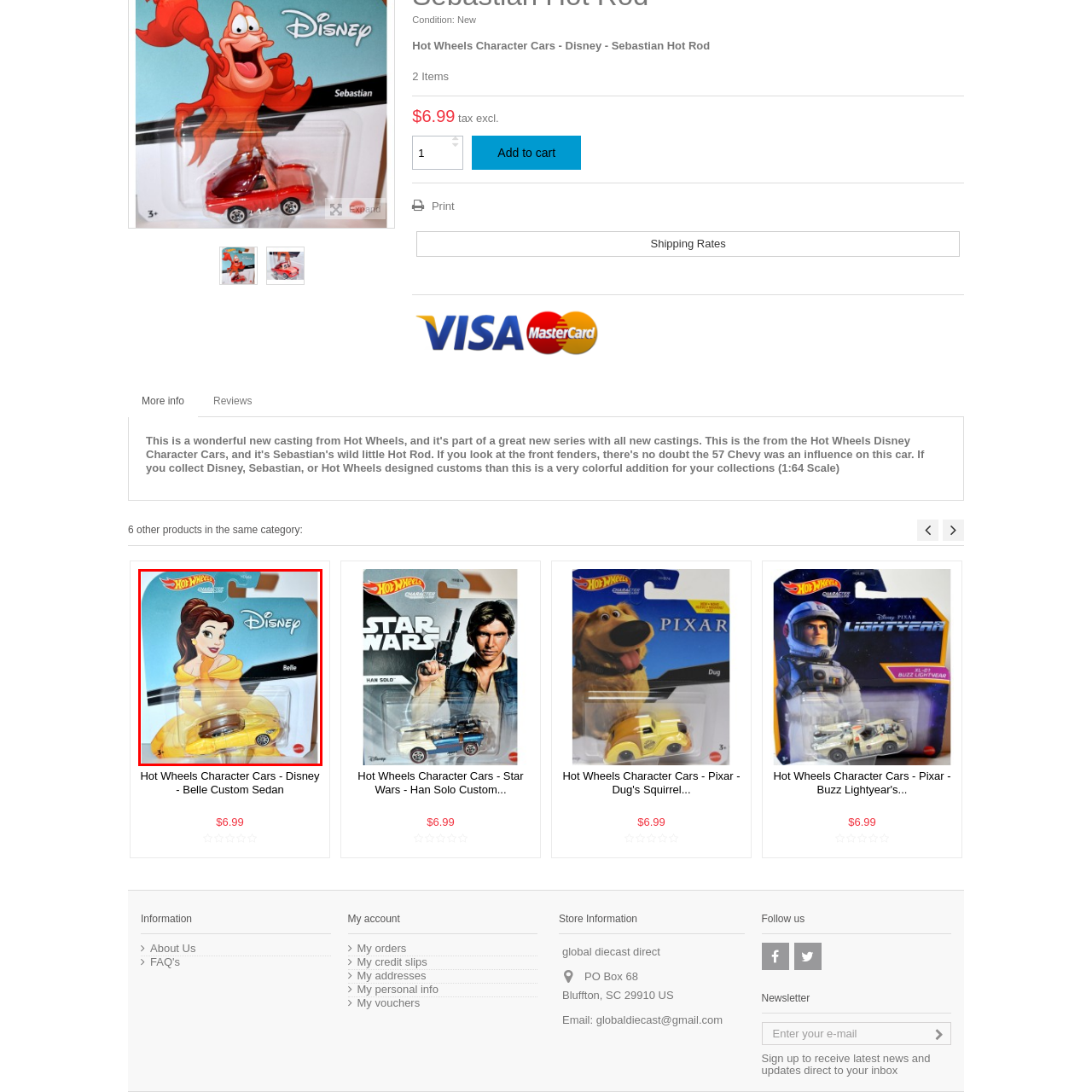What is the recommended age for this product?
Look closely at the image within the red bounding box and respond to the question with one word or a brief phrase.

3 years and older